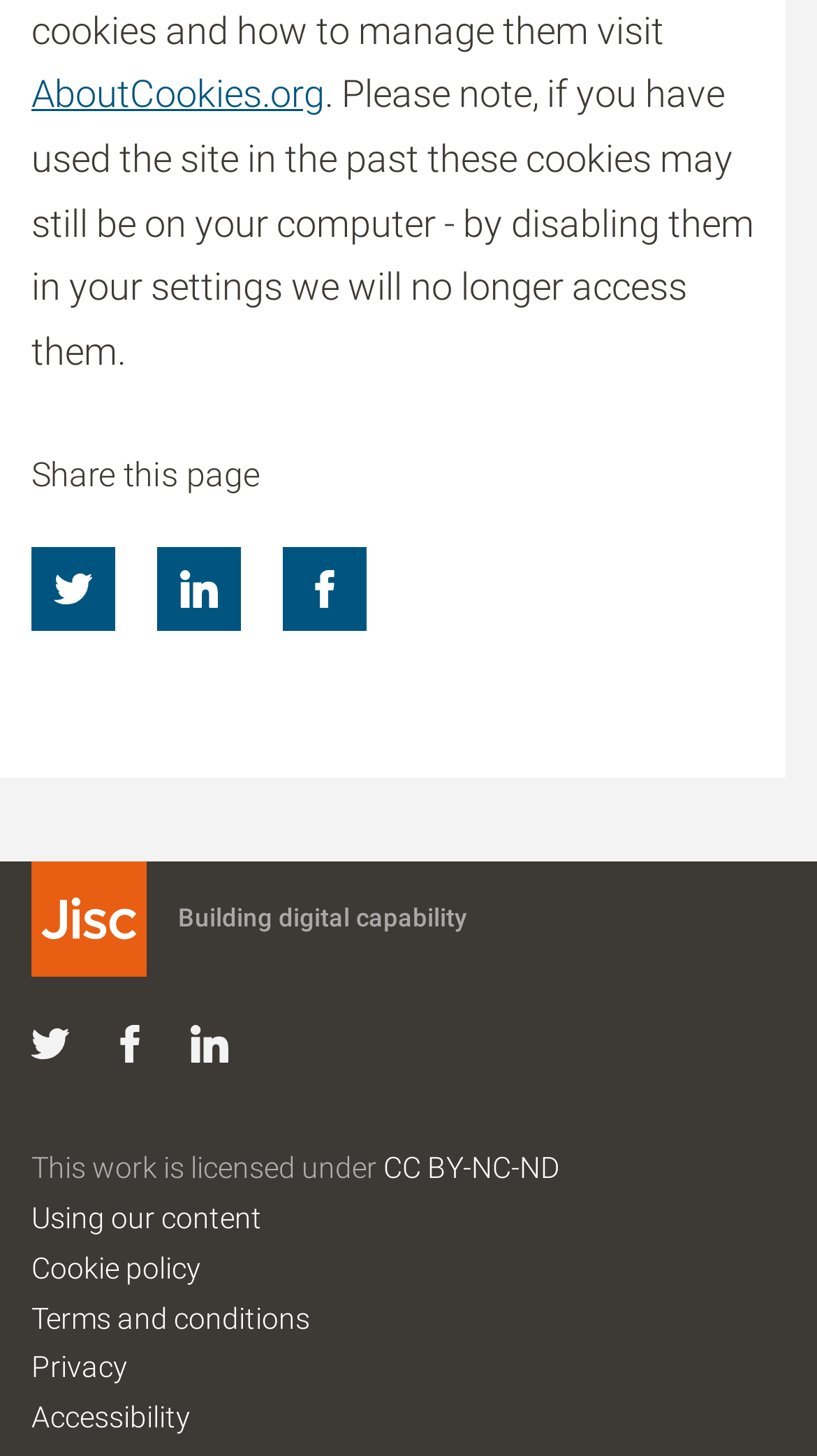Identify the bounding box coordinates necessary to click and complete the given instruction: "Share on Twitter".

[0.038, 0.375, 0.141, 0.433]